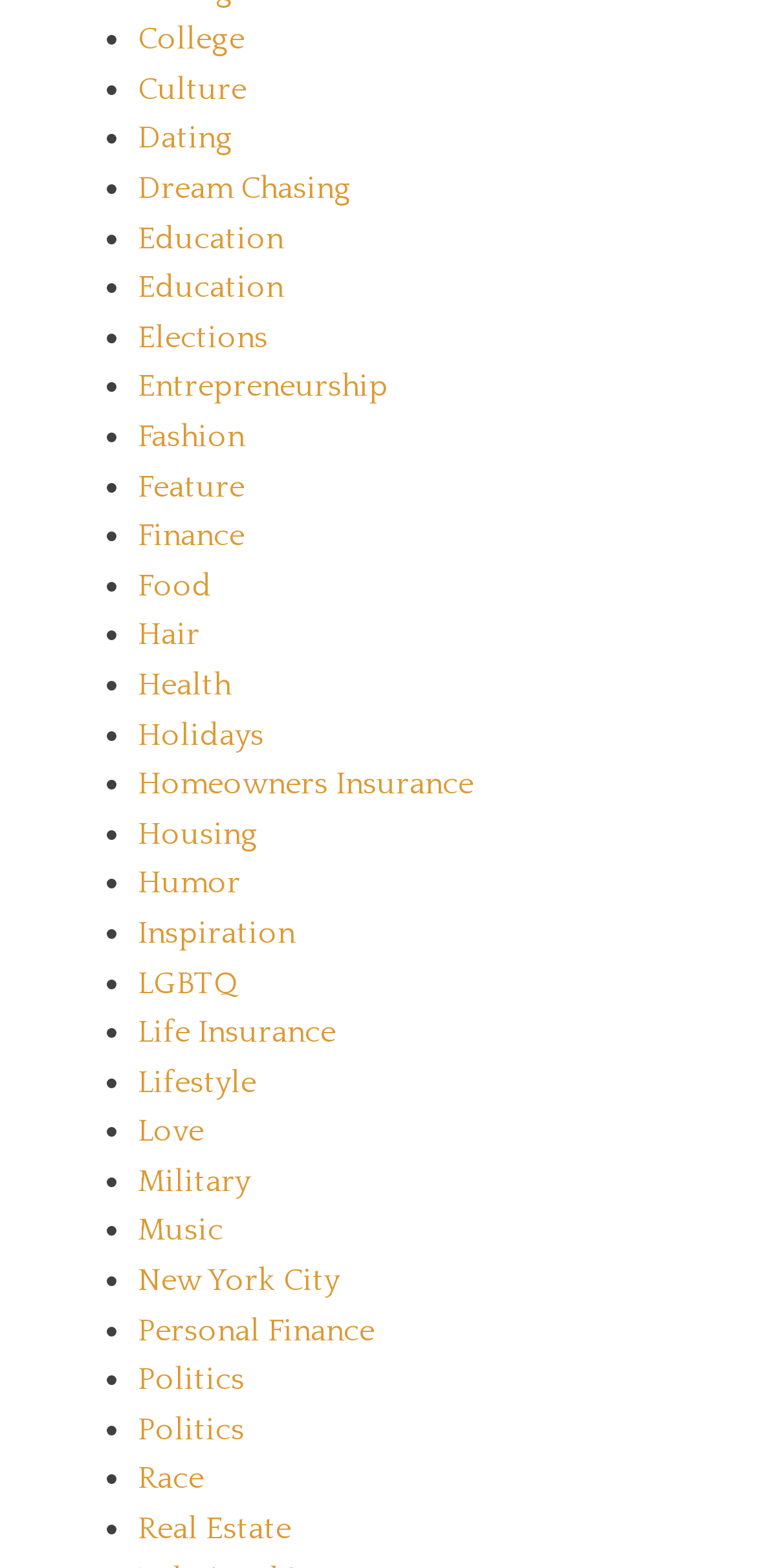Find the bounding box coordinates of the element's region that should be clicked in order to follow the given instruction: "Explore Entrepreneurship". The coordinates should consist of four float numbers between 0 and 1, i.e., [left, top, right, bottom].

[0.182, 0.236, 0.513, 0.258]